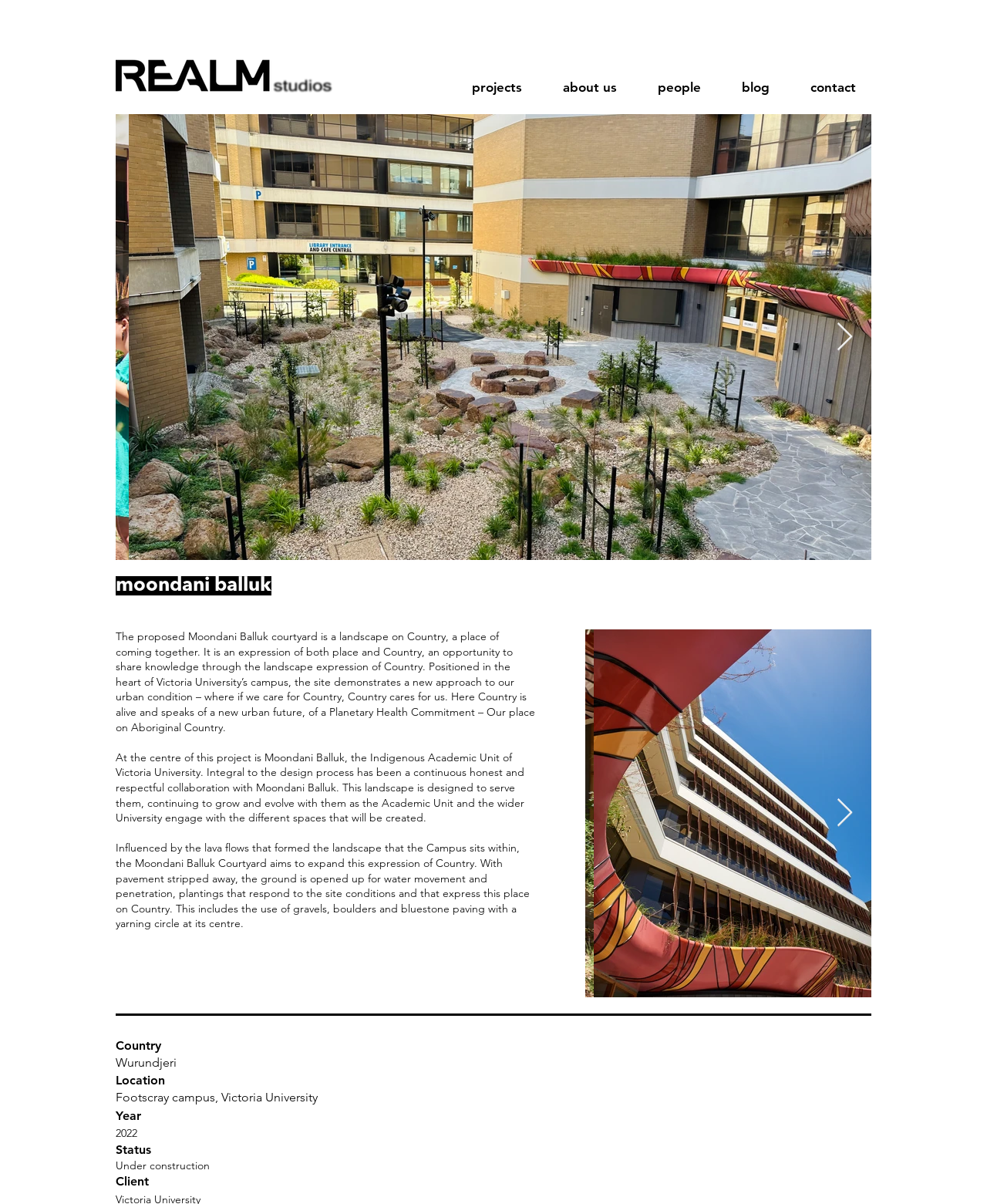Locate the bounding box coordinates of the element you need to click to accomplish the task described by this instruction: "Click the REALM logo".

[0.117, 0.047, 0.338, 0.079]